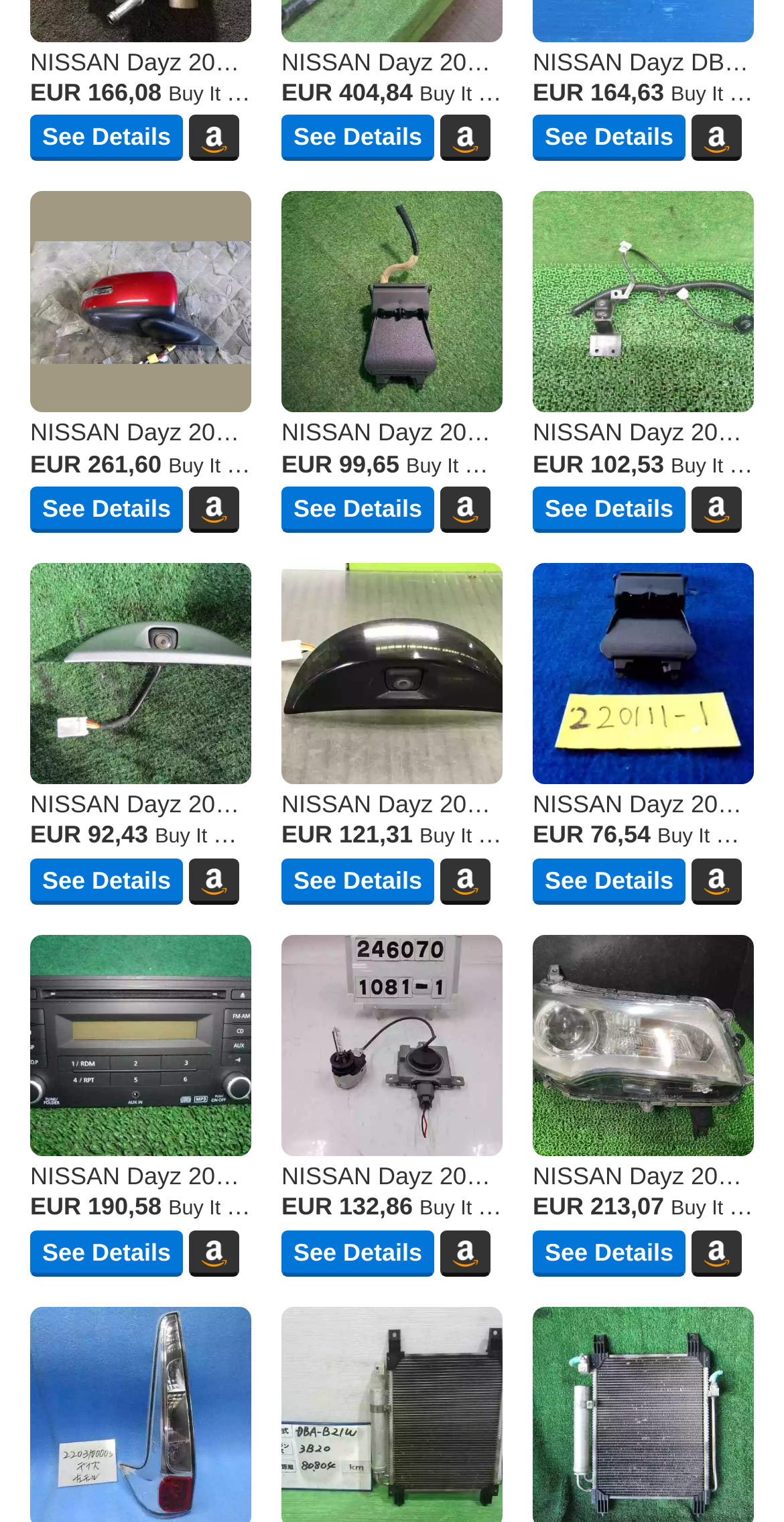Based on the element description See Details, identify the bounding box of the UI element in the given webpage screenshot. The coordinates should be in the format (top-left x, top-left y, bottom-right x, bottom-right y) and must be between 0 and 1.

[0.038, 0.076, 0.233, 0.106]